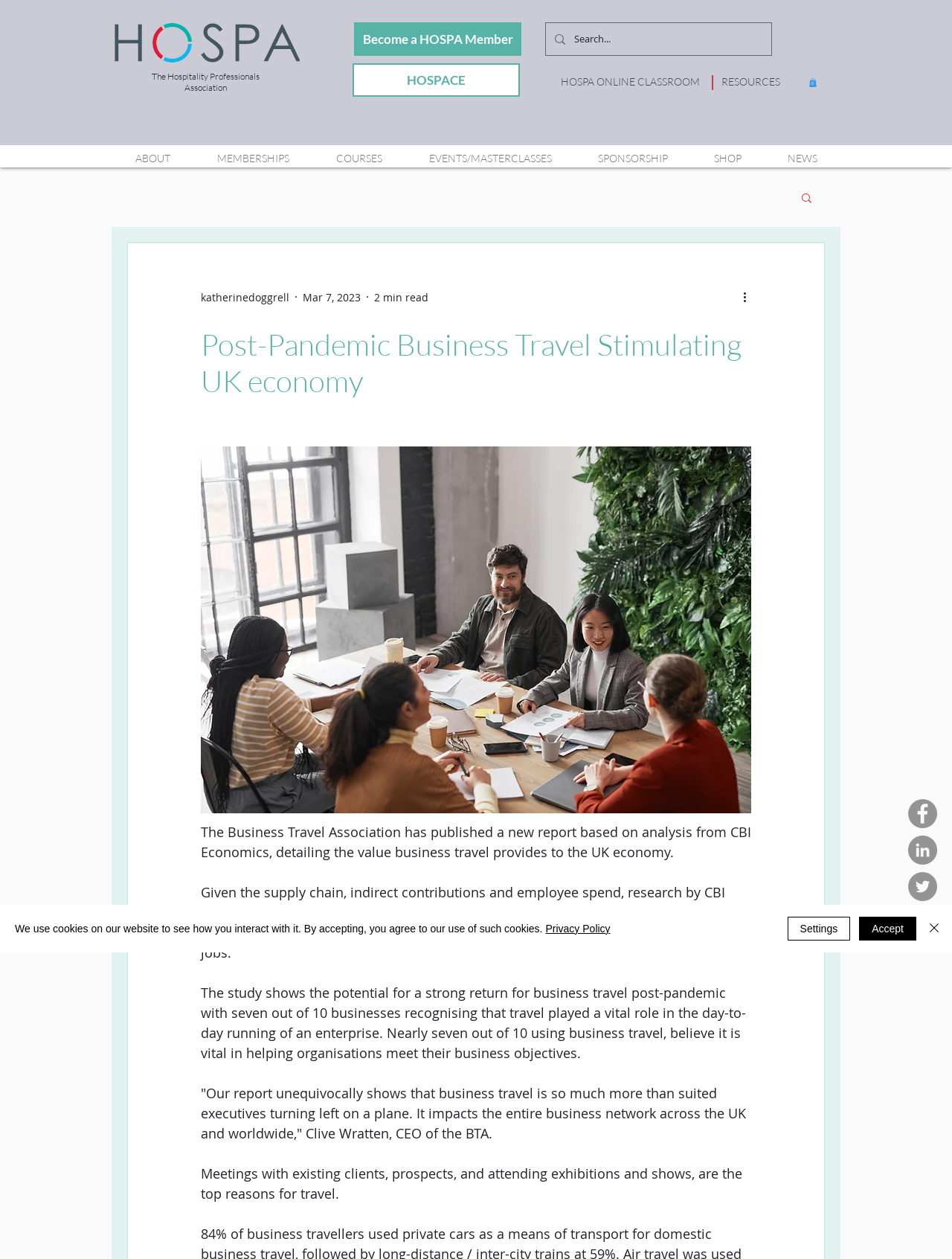Find the bounding box coordinates of the clickable area that will achieve the following instruction: "Click the Book your appt at MSM Wellness Center link".

None